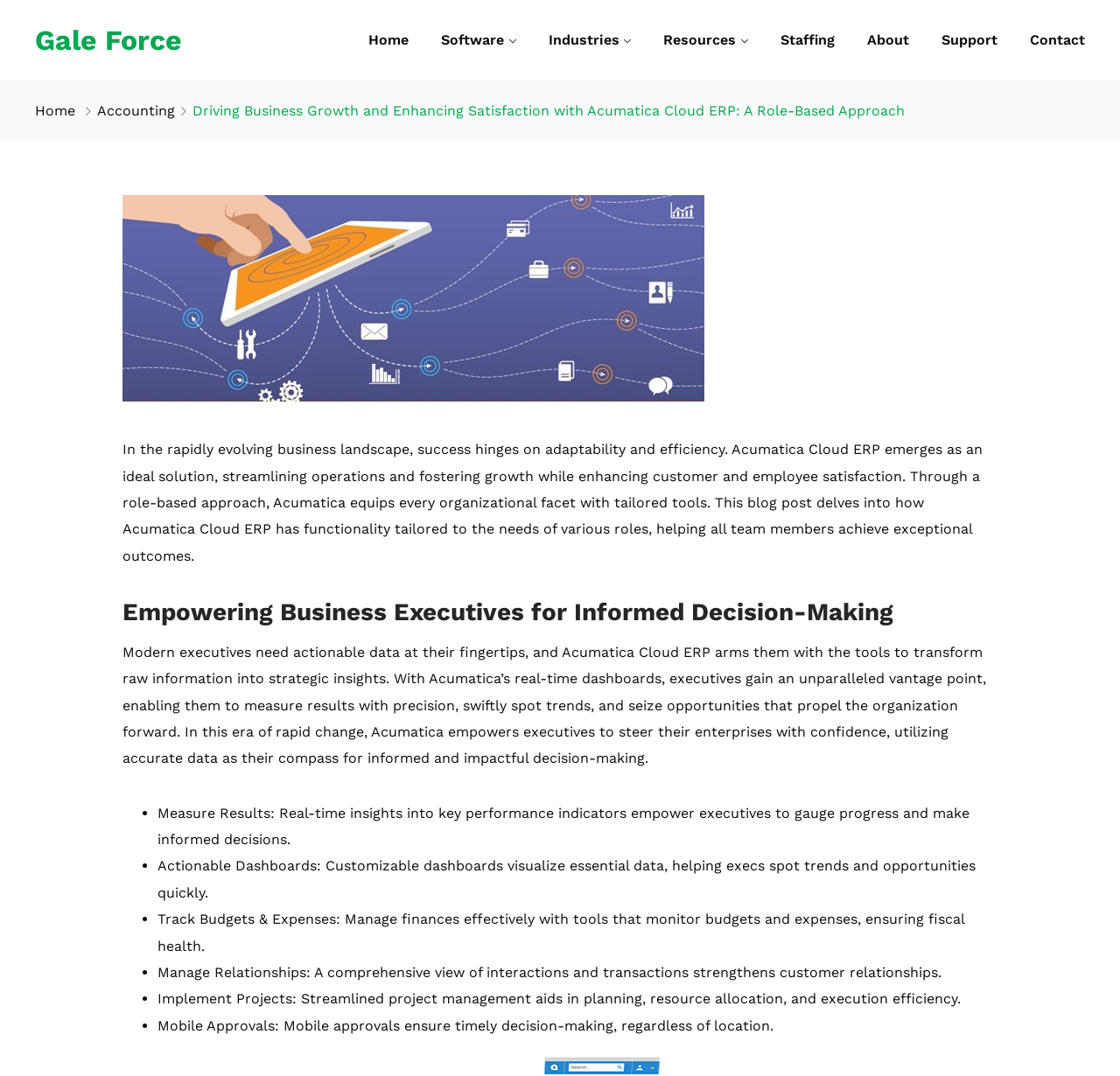Determine the bounding box coordinates of the target area to click to execute the following instruction: "Read about Empowering Business Executives."

[0.109, 0.555, 0.891, 0.583]